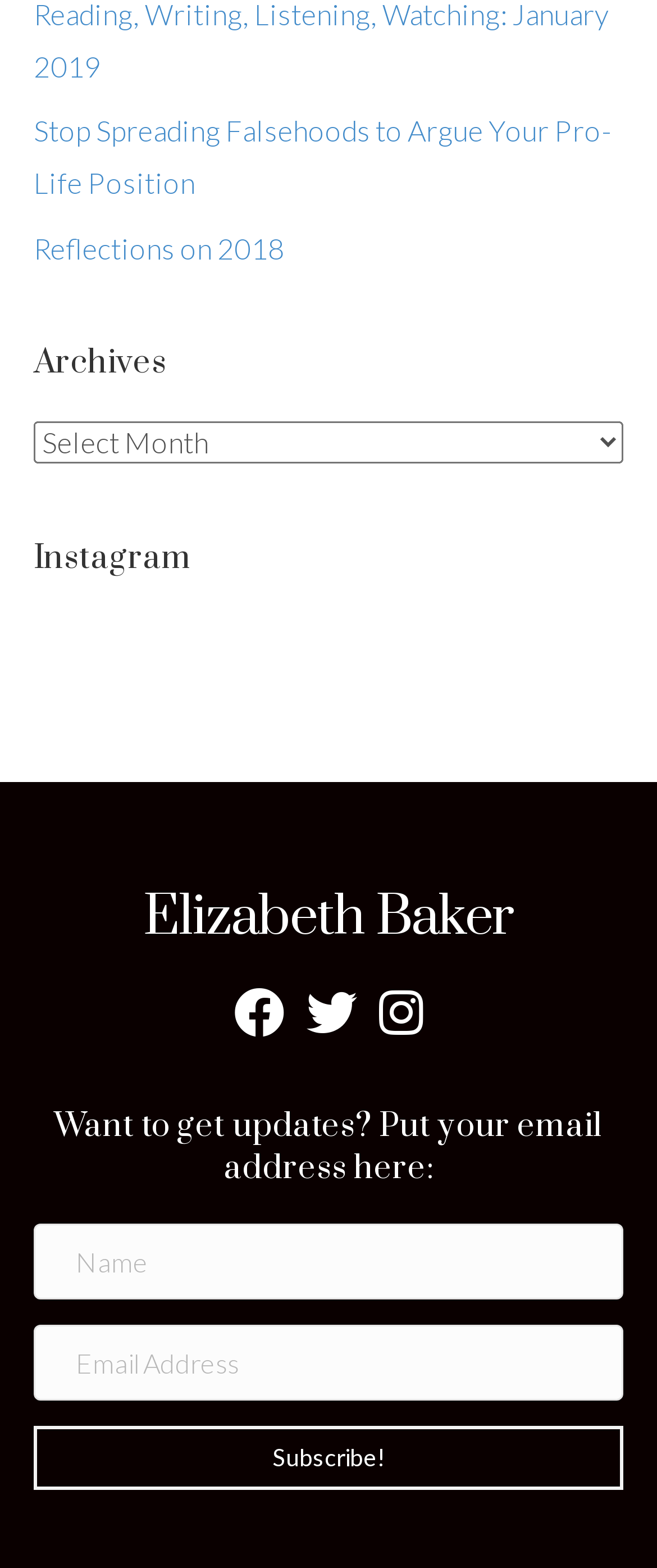Give a short answer using one word or phrase for the question:
What is the author's name?

Elizabeth Baker